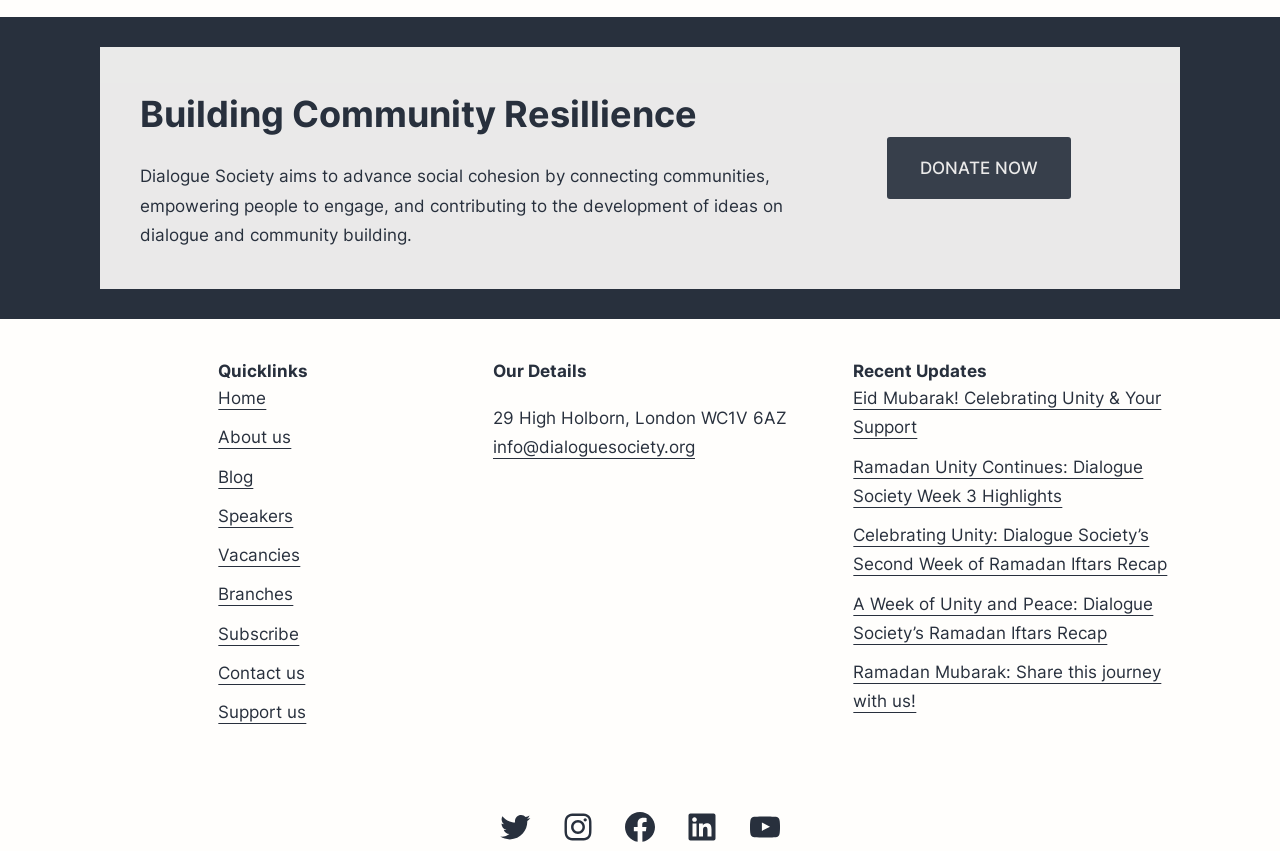Given the description "DONATE NOW", determine the bounding box of the corresponding UI element.

[0.693, 0.161, 0.837, 0.234]